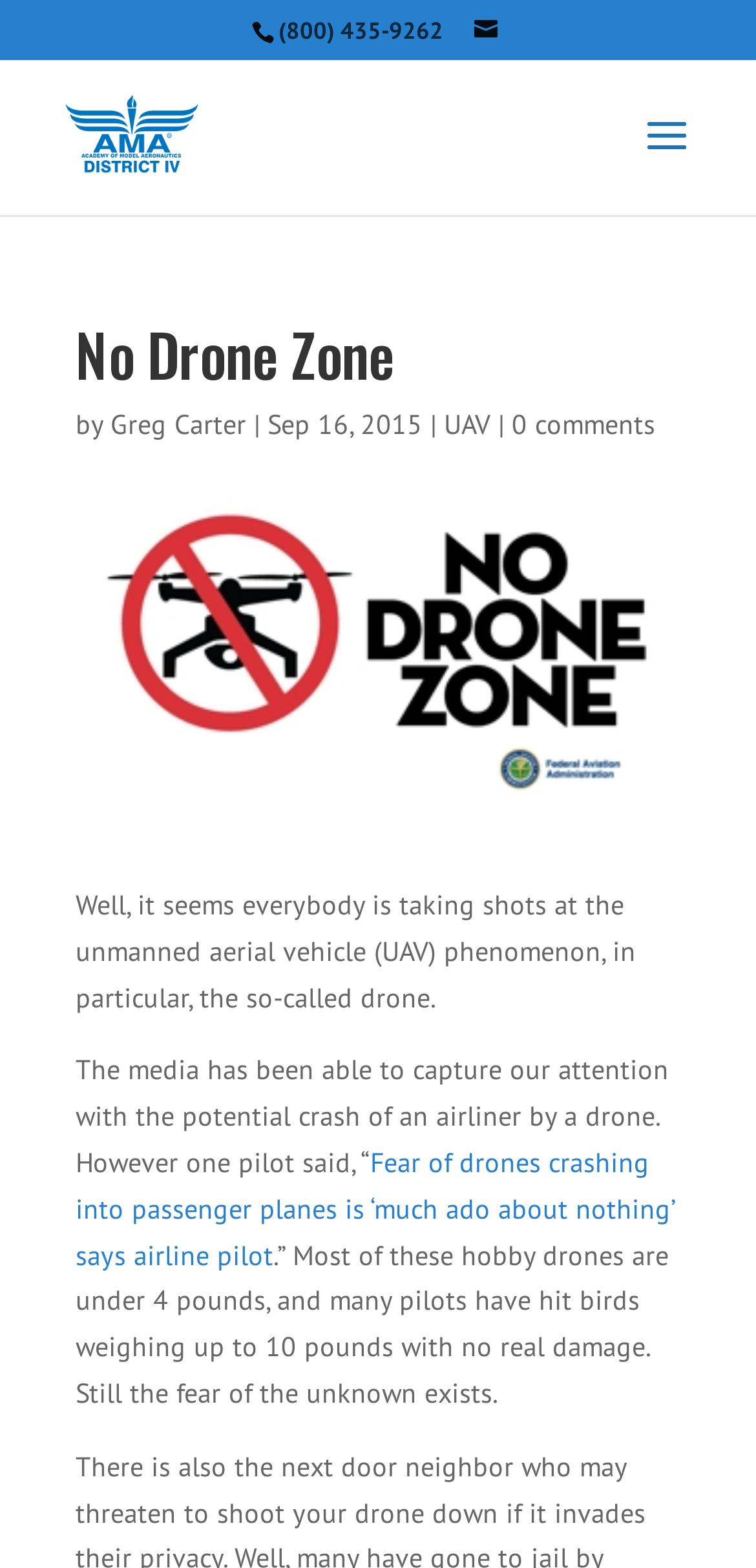Give a one-word or one-phrase response to the question: 
Who wrote the article?

Greg Carter